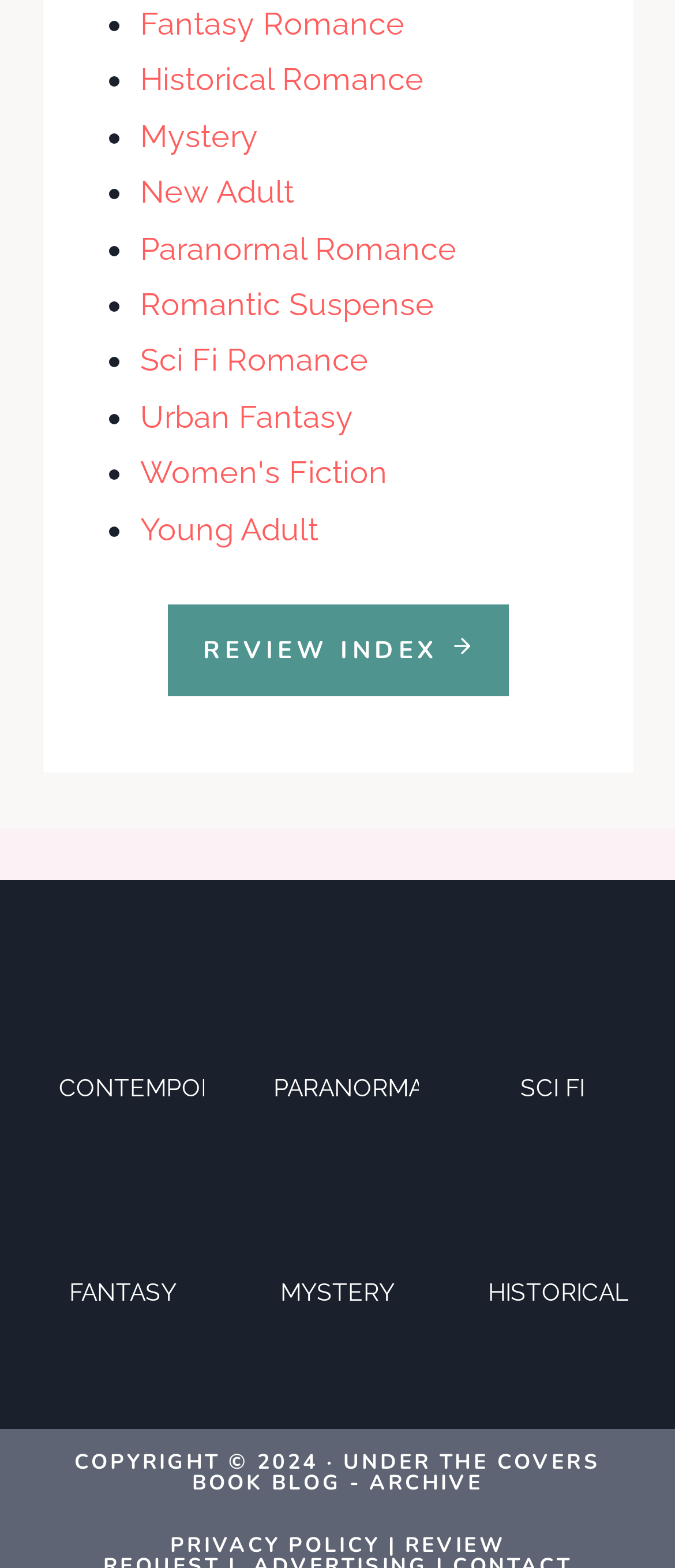Locate the UI element that matches the description Sci Fi Romance in the webpage screenshot. Return the bounding box coordinates in the format (top-left x, top-left y, bottom-right x, bottom-right y), with values ranging from 0 to 1.

[0.208, 0.218, 0.546, 0.241]